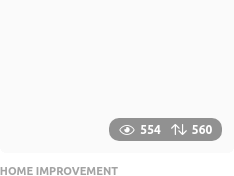Describe in detail everything you see in the image.

The image features a sleek interface element from a webpage, prominently marked with the title "HOME IMPROVEMENT" at the bottom, set in a light grey font. Above this title is a stylish graphical representation, possibly indicating interaction options or insights related to viewer engagement. The design showcases two icons on a contrasting background, with a view count of 554 and a graphic suggesting a potential action that leads towards a deeper exploration of content, indicated by the number 560. This element is likely part of an engaging user experience, drawing attention to popular topics within the realm of home improvement.